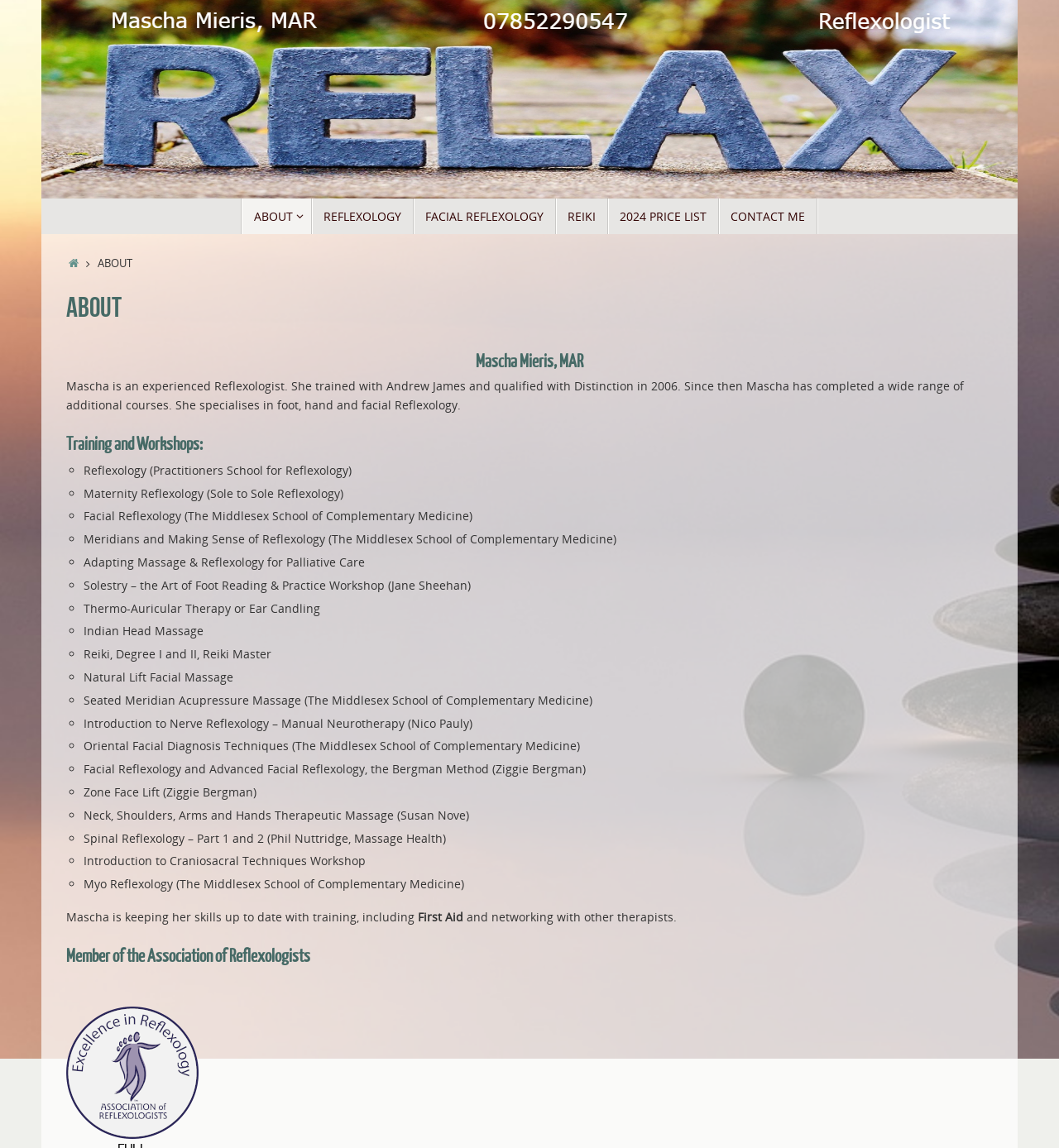What is the name of the technique Mascha learned from Ziggie Bergman?
Answer the question with a thorough and detailed explanation.

The webpage lists 'Facial Reflexology and Advanced Facial Reflexology, the Bergman Method (Ziggie Bergman)' as one of Mascha's training and workshops.